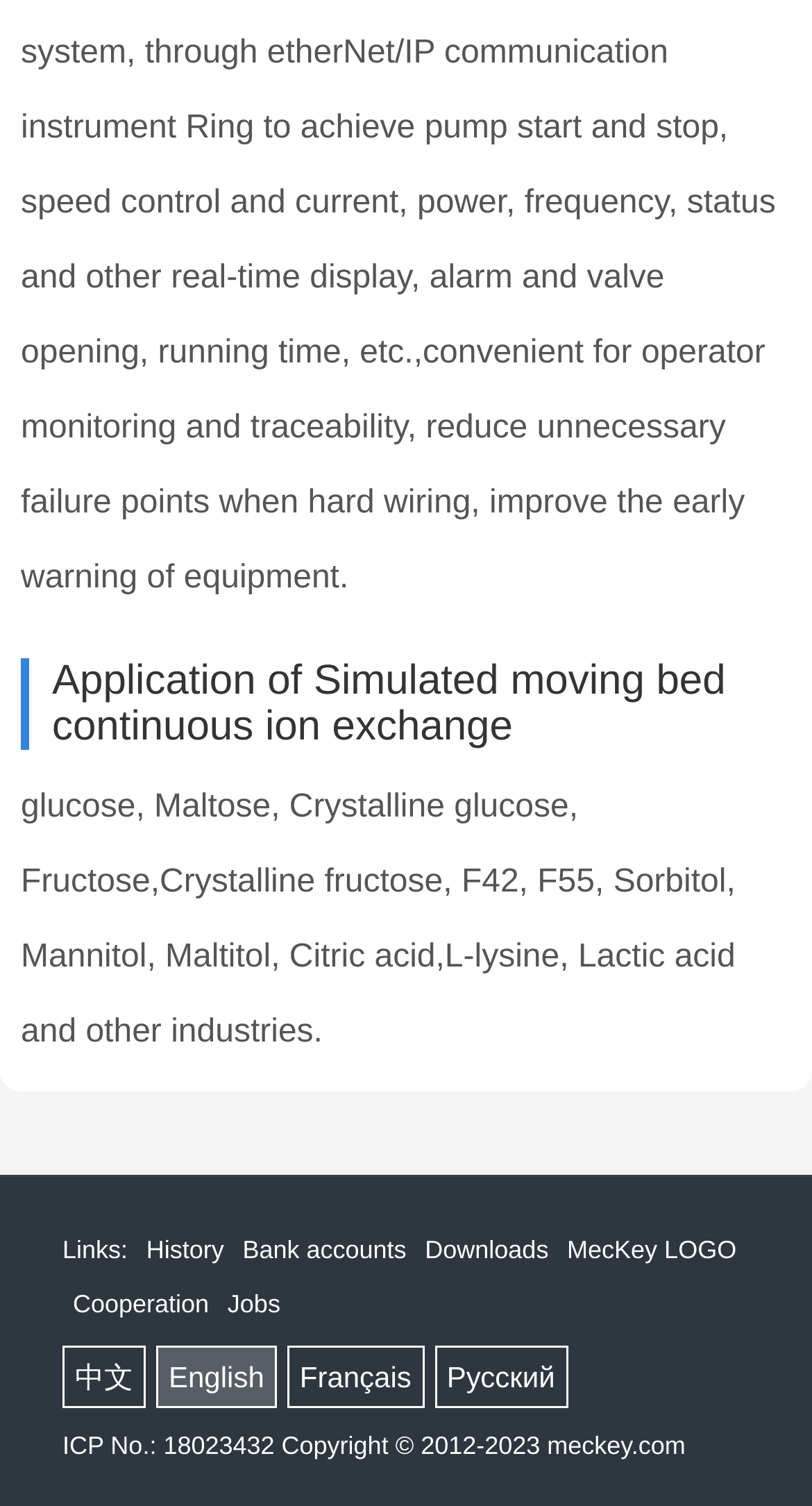Please identify the bounding box coordinates of where to click in order to follow the instruction: "Click on the 'History' link".

[0.18, 0.821, 0.276, 0.84]